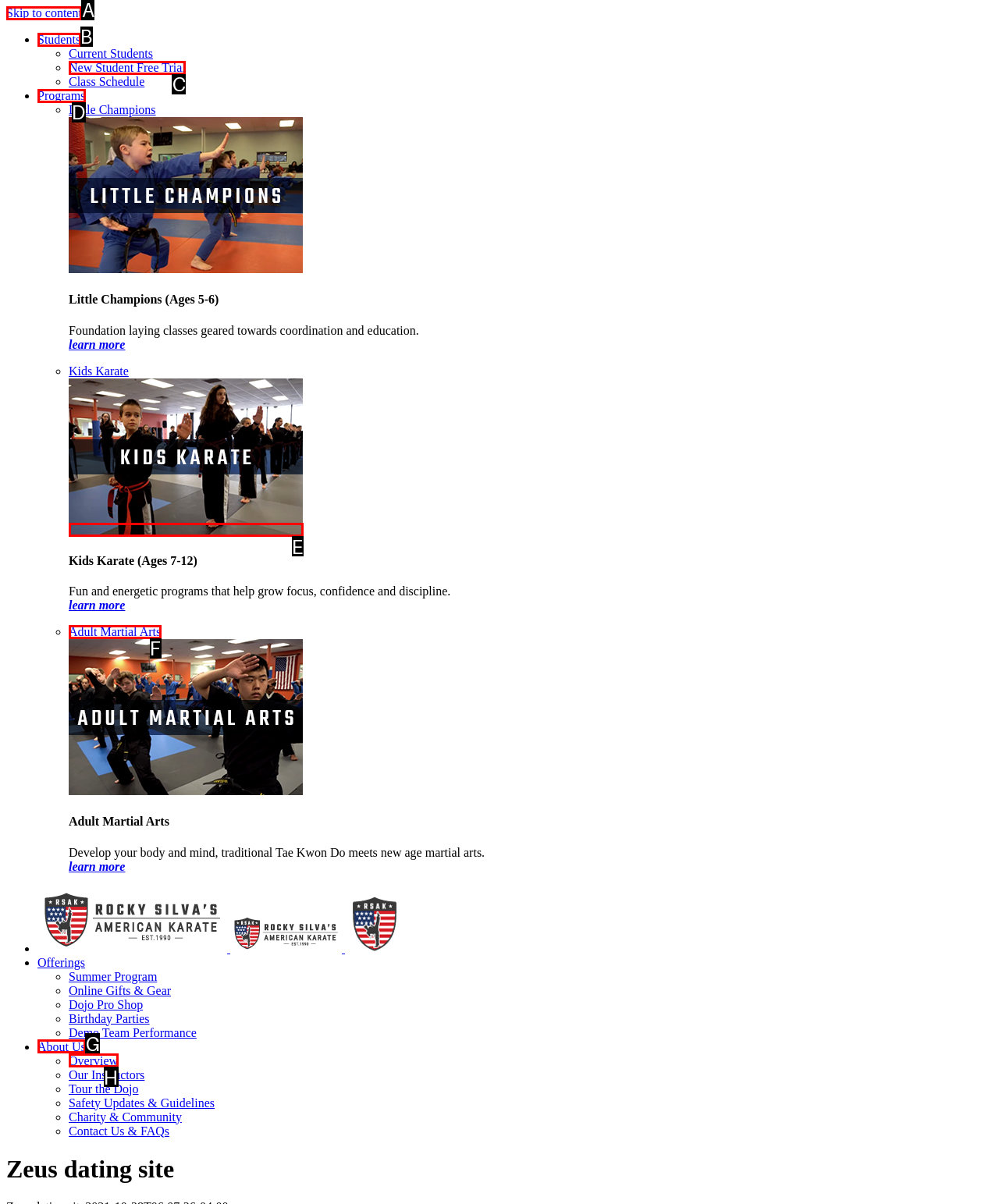Given the description: Programs, select the HTML element that best matches it. Reply with the letter of your chosen option.

D